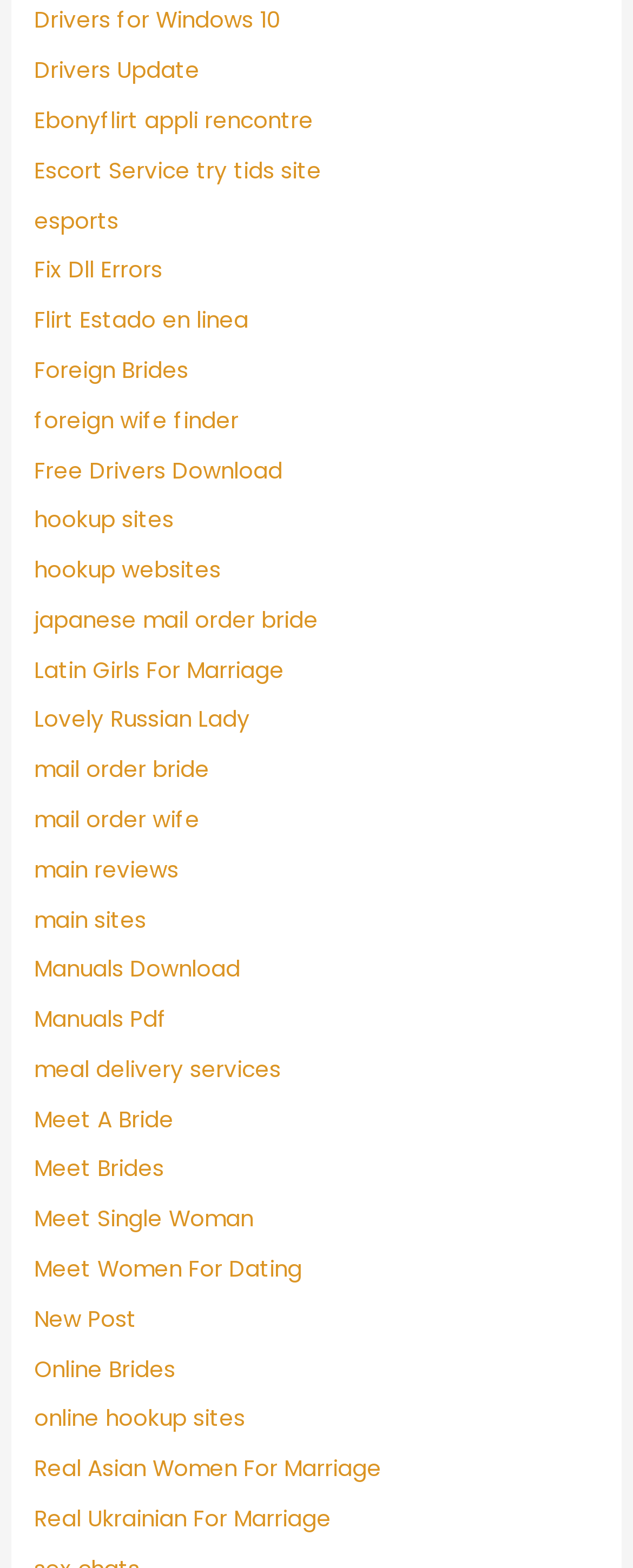What type of drivers can be downloaded from this webpage?
Answer with a single word or phrase, using the screenshot for reference.

Windows 10 drivers